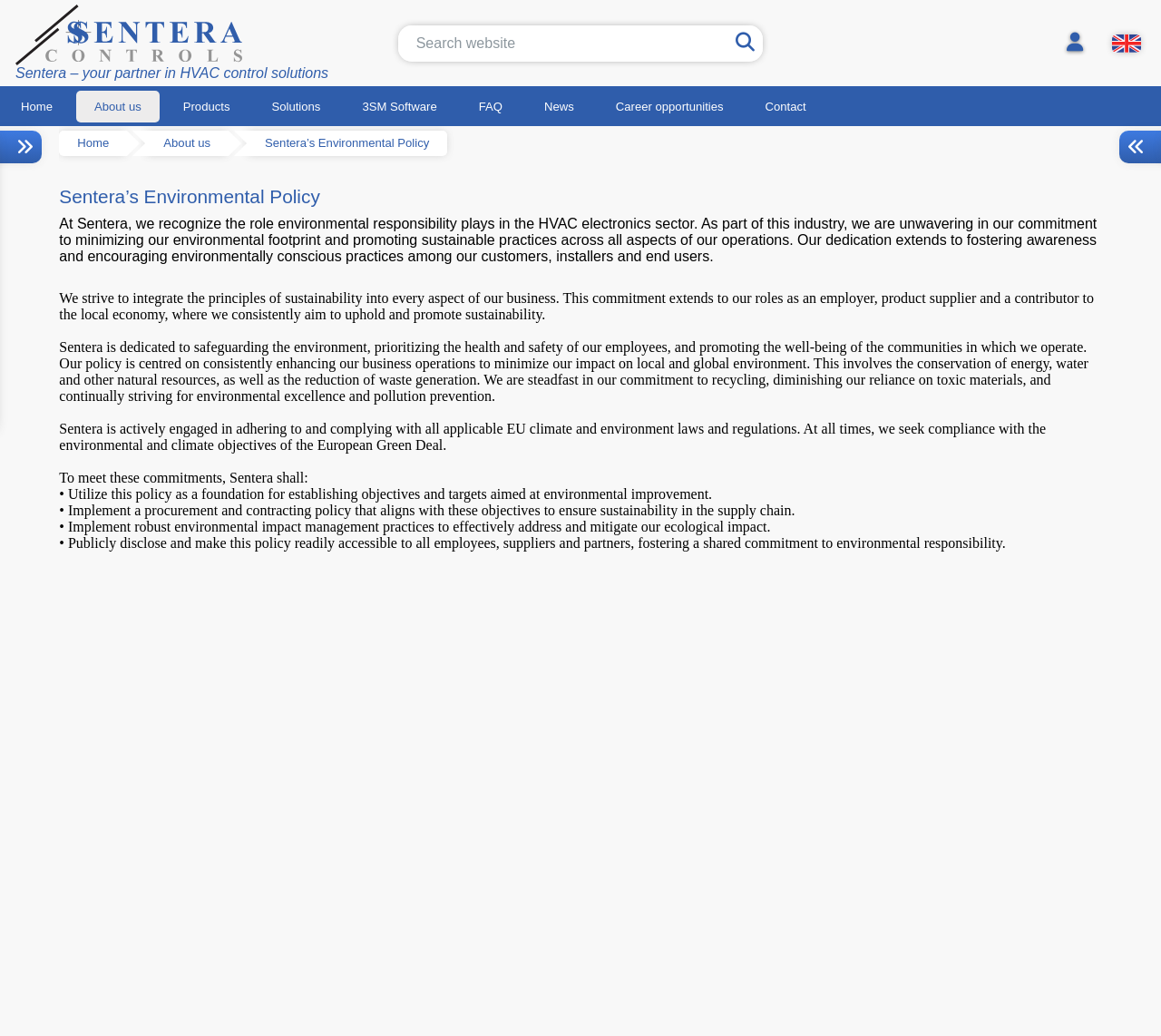Identify the bounding box coordinates of the area you need to click to perform the following instruction: "Search website".

[0.343, 0.024, 0.657, 0.059]